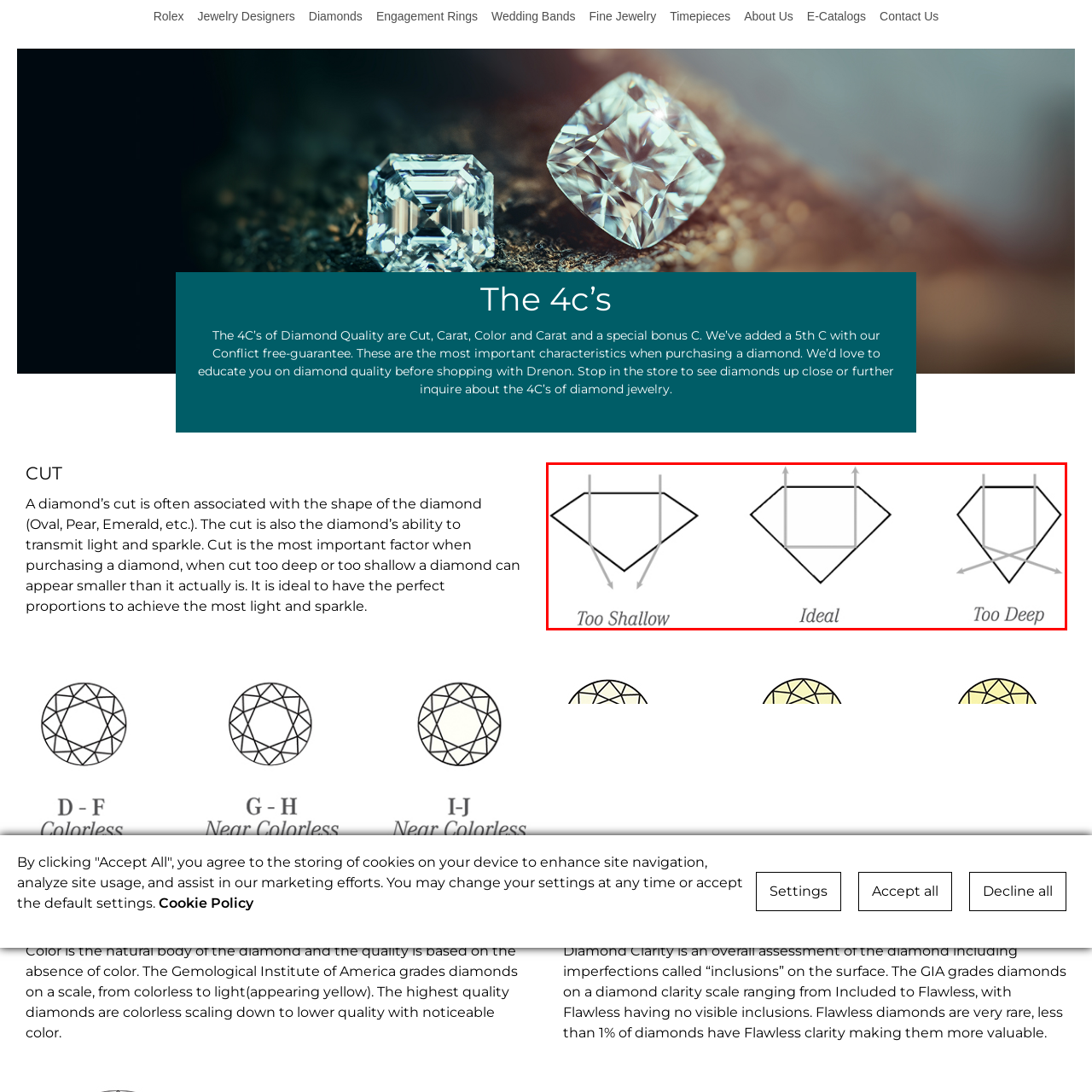Detail the visual elements present in the red-framed section of the image.

This illustration presents three diamond cut shapes, emphasizing their impact on the diamond's brilliance and appearance. From left to right, it shows:

1. **Too Shallow**: This configuration can result in light escaping through the bottom, diminishing the diamond's sparkle.
  
2. **Ideal**: The central shape represents the optimal proportions for a diamond cut, allowing the maximum amount of light to be reflected, enhancing its brilliance.

3. **Too Deep**: In this design, light is lost through the sides, which can make the diamond appear smaller and less luminous.

The visual highlights the critical importance of cut quality in diamond selection, illustrating the balance required to achieve the perfect sparkle.